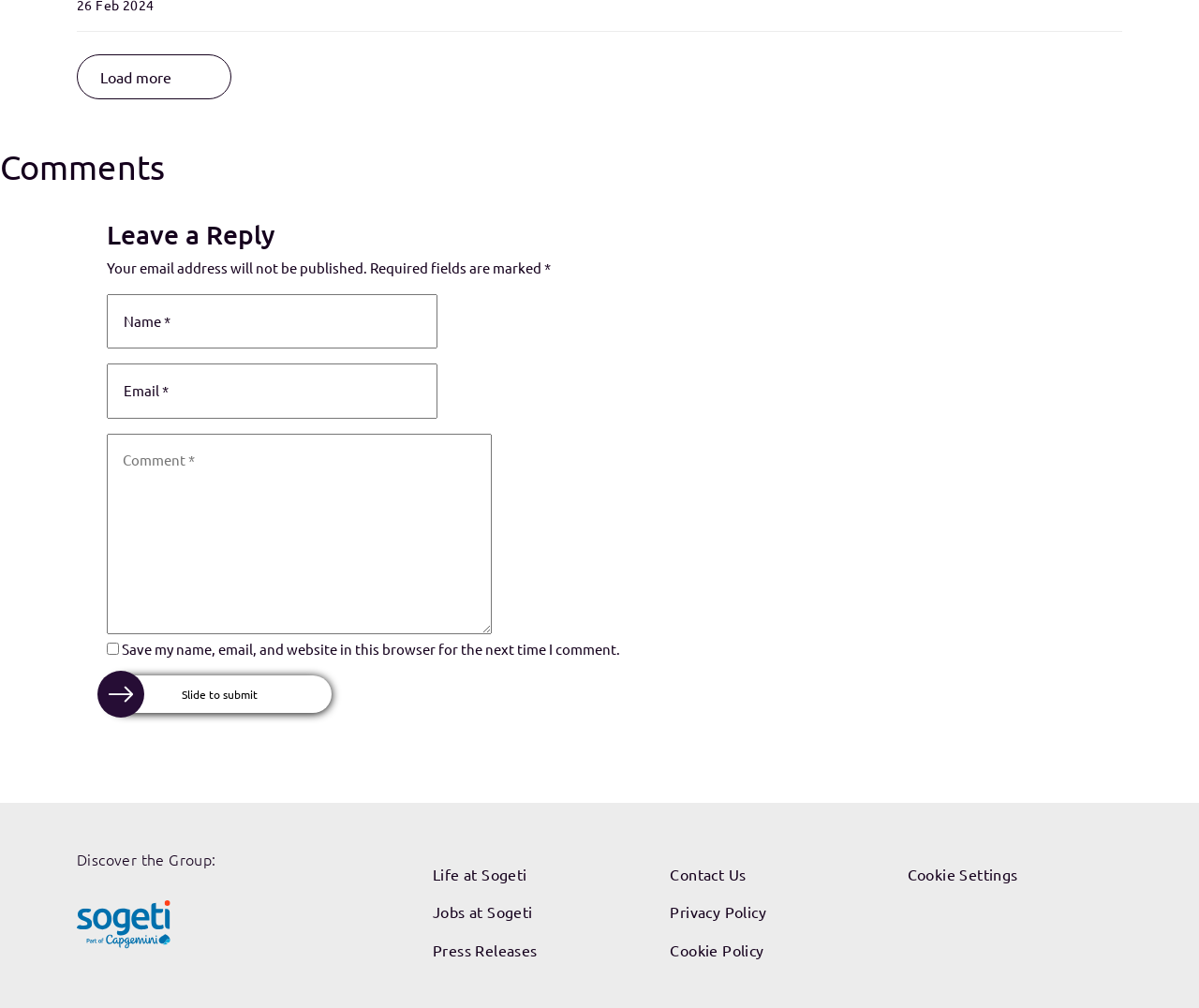Determine the bounding box coordinates of the area to click in order to meet this instruction: "Write a comment".

[0.089, 0.43, 0.41, 0.629]